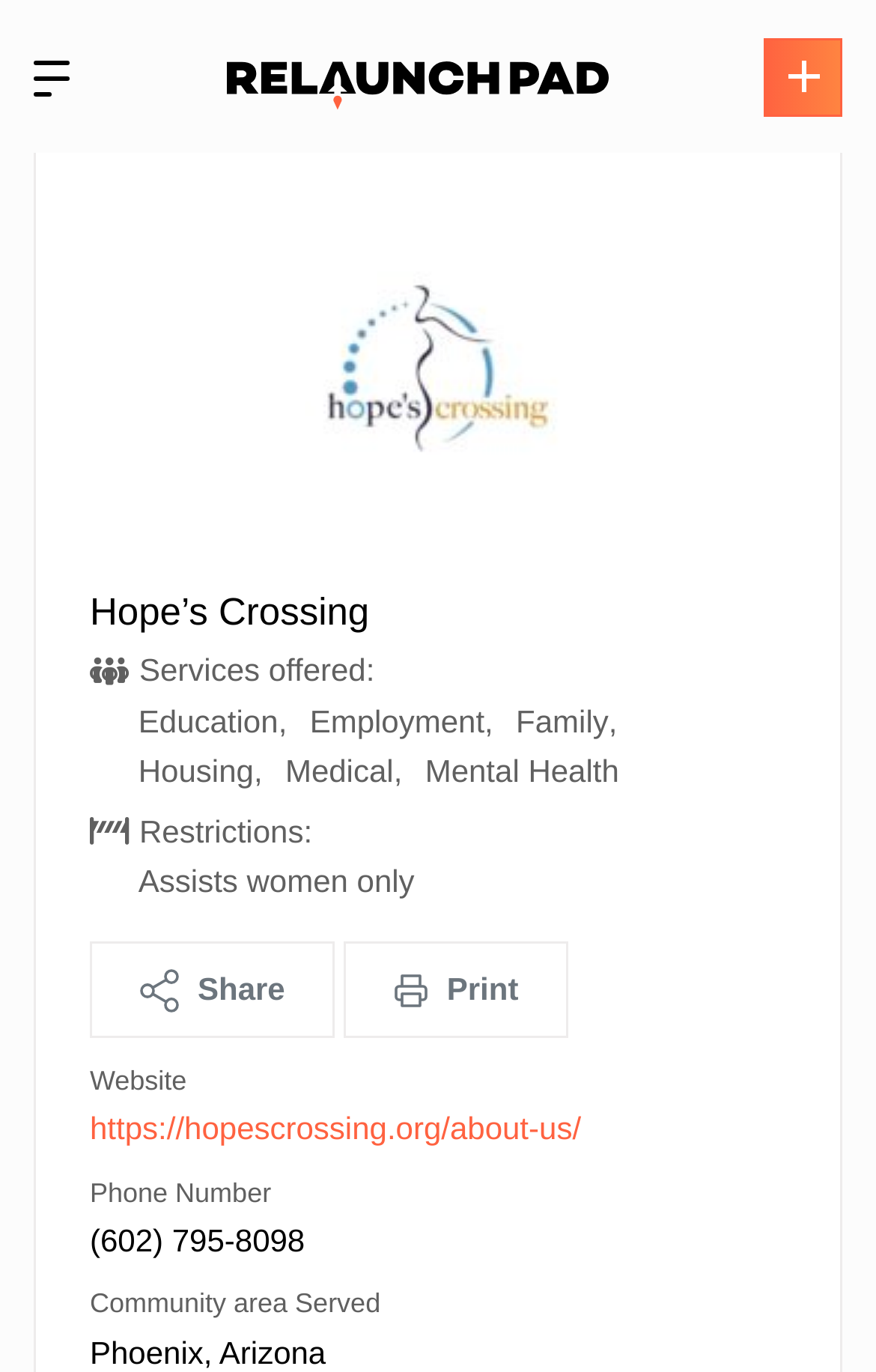What services are offered by Hope's Crossing?
Look at the screenshot and provide an in-depth answer.

I found the services offered by Hope's Crossing by looking at the StaticText elements with IDs 273, 275, 277, 279, 281, and 283, which are located below the 'Services offered:' heading. These elements list the different services provided by Hope's Crossing.